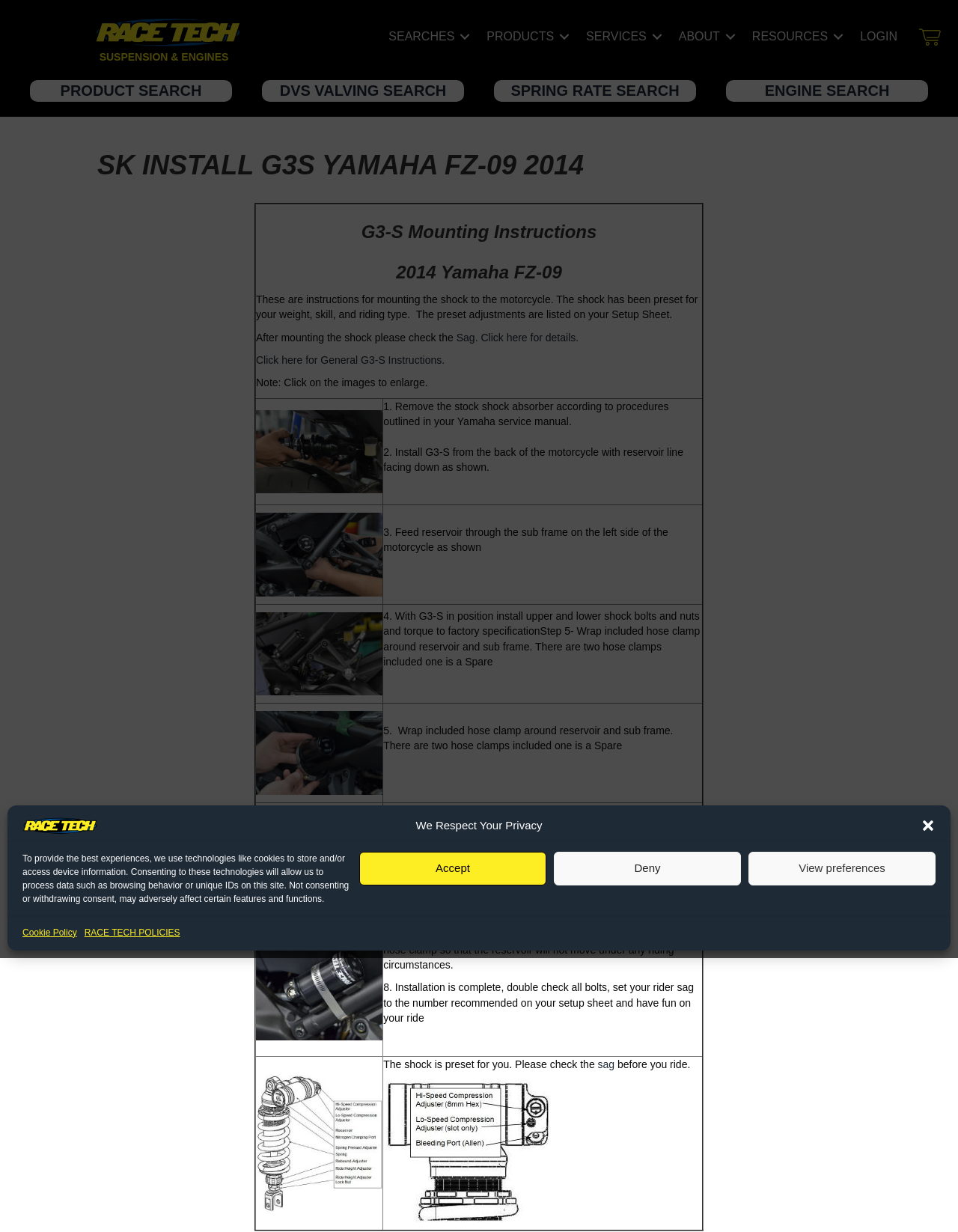Answer the question below using just one word or a short phrase: 
What should be checked before riding the motorcycle?

Sag